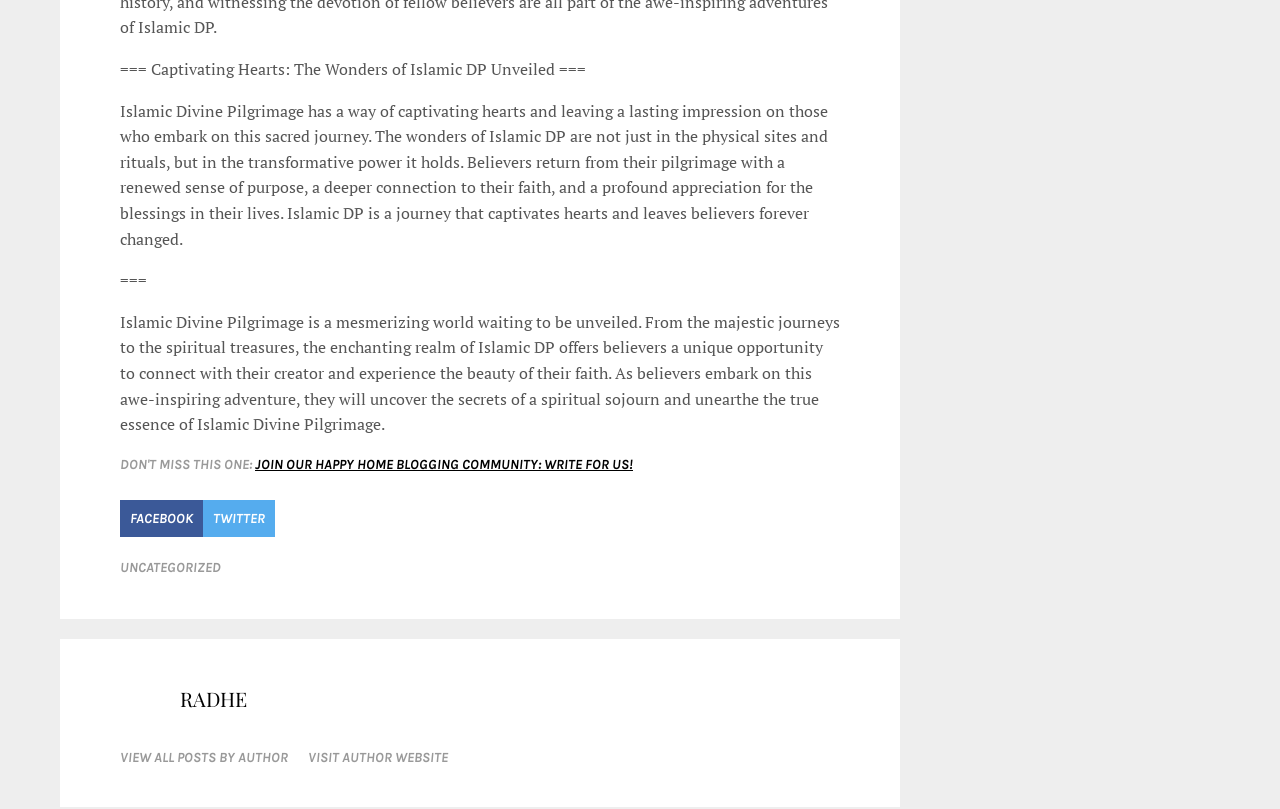Determine the bounding box coordinates of the clickable area required to perform the following instruction: "Read about Captivating Hearts: The Wonders of Islamic DP Unveiled". The coordinates should be represented as four float numbers between 0 and 1: [left, top, right, bottom].

[0.094, 0.072, 0.458, 0.099]